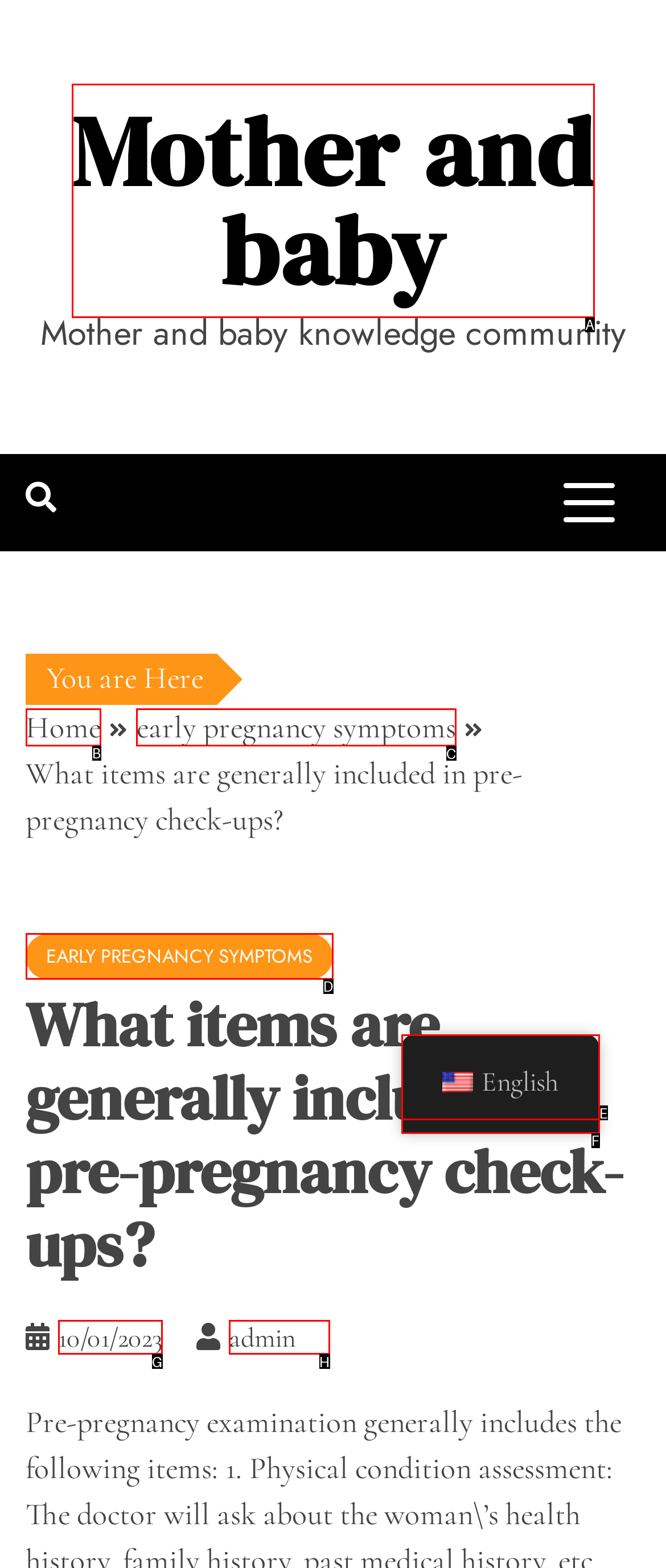Identify the correct option to click in order to accomplish the task: View early pregnancy symptoms page Provide your answer with the letter of the selected choice.

C